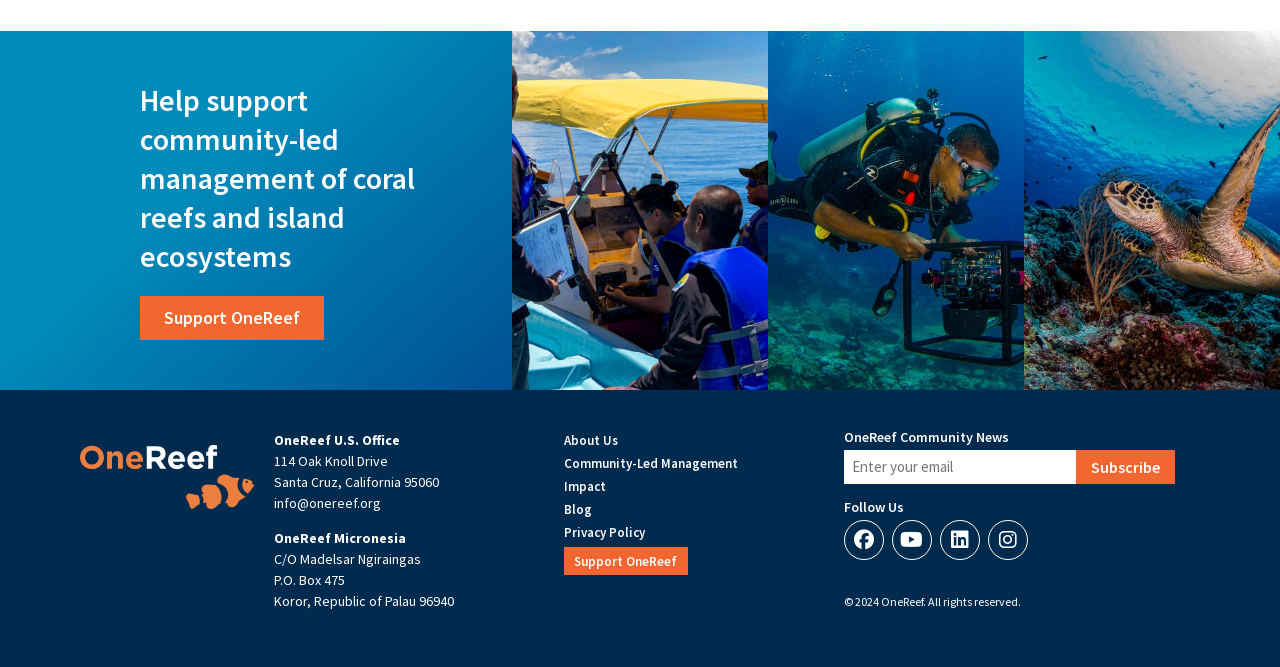Please indicate the bounding box coordinates for the clickable area to complete the following task: "Learn about Community-Led Management". The coordinates should be specified as four float numbers between 0 and 1, i.e., [left, top, right, bottom].

[0.437, 0.679, 0.644, 0.713]